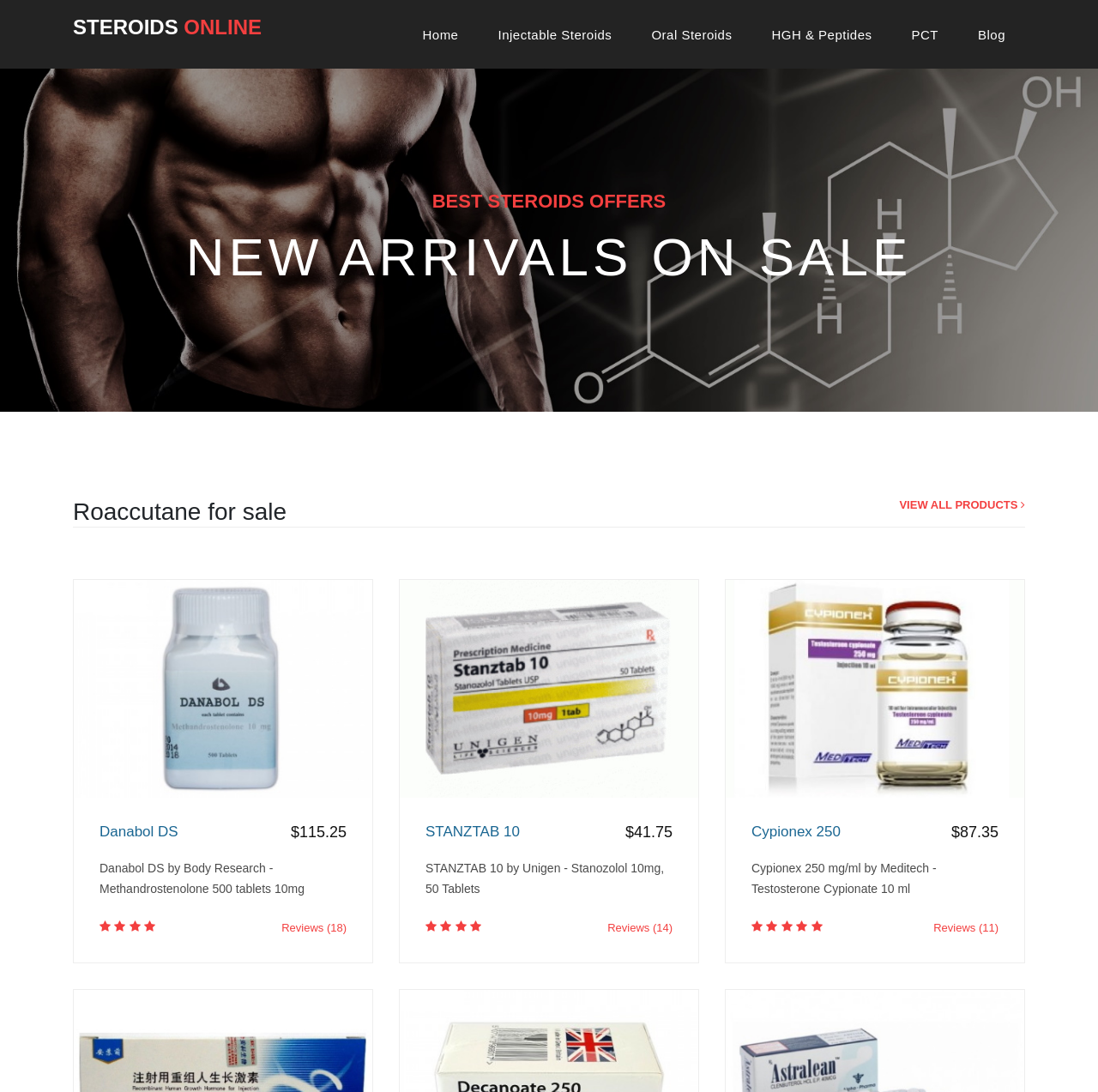Locate the bounding box coordinates of the clickable area needed to fulfill the instruction: "Check details of Danabol DS".

[0.067, 0.623, 0.339, 0.636]